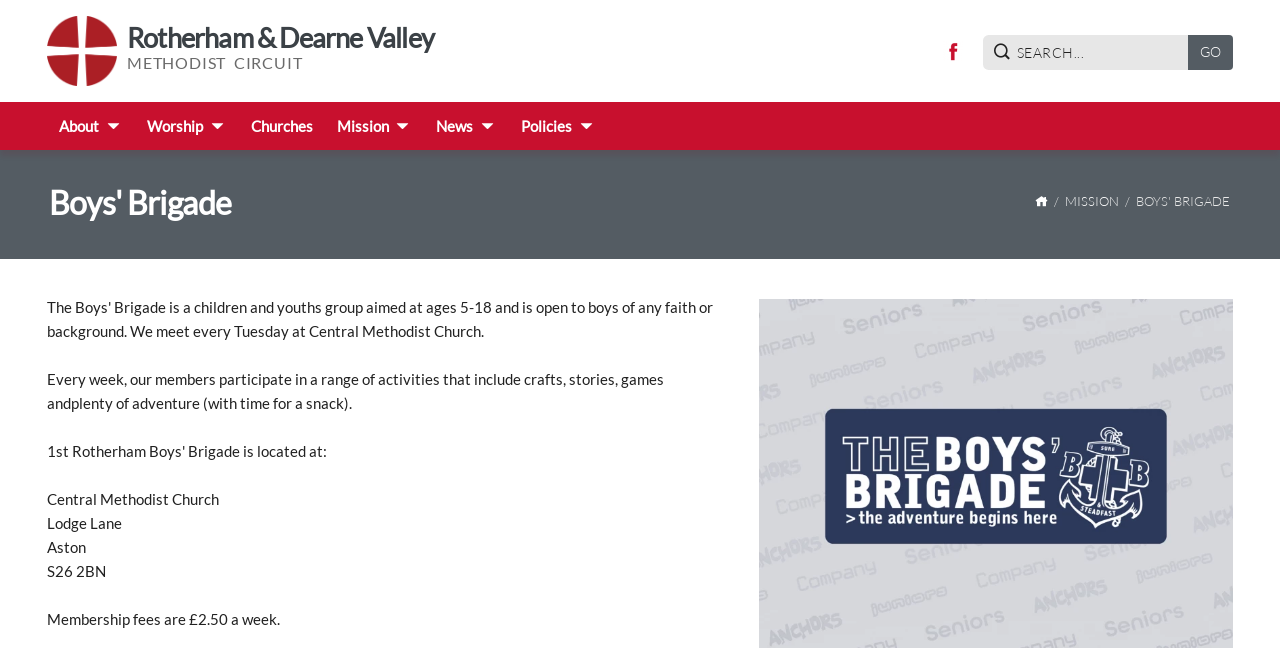Determine the bounding box coordinates of the target area to click to execute the following instruction: "Visit the Facebook page."

[0.737, 0.063, 0.753, 0.094]